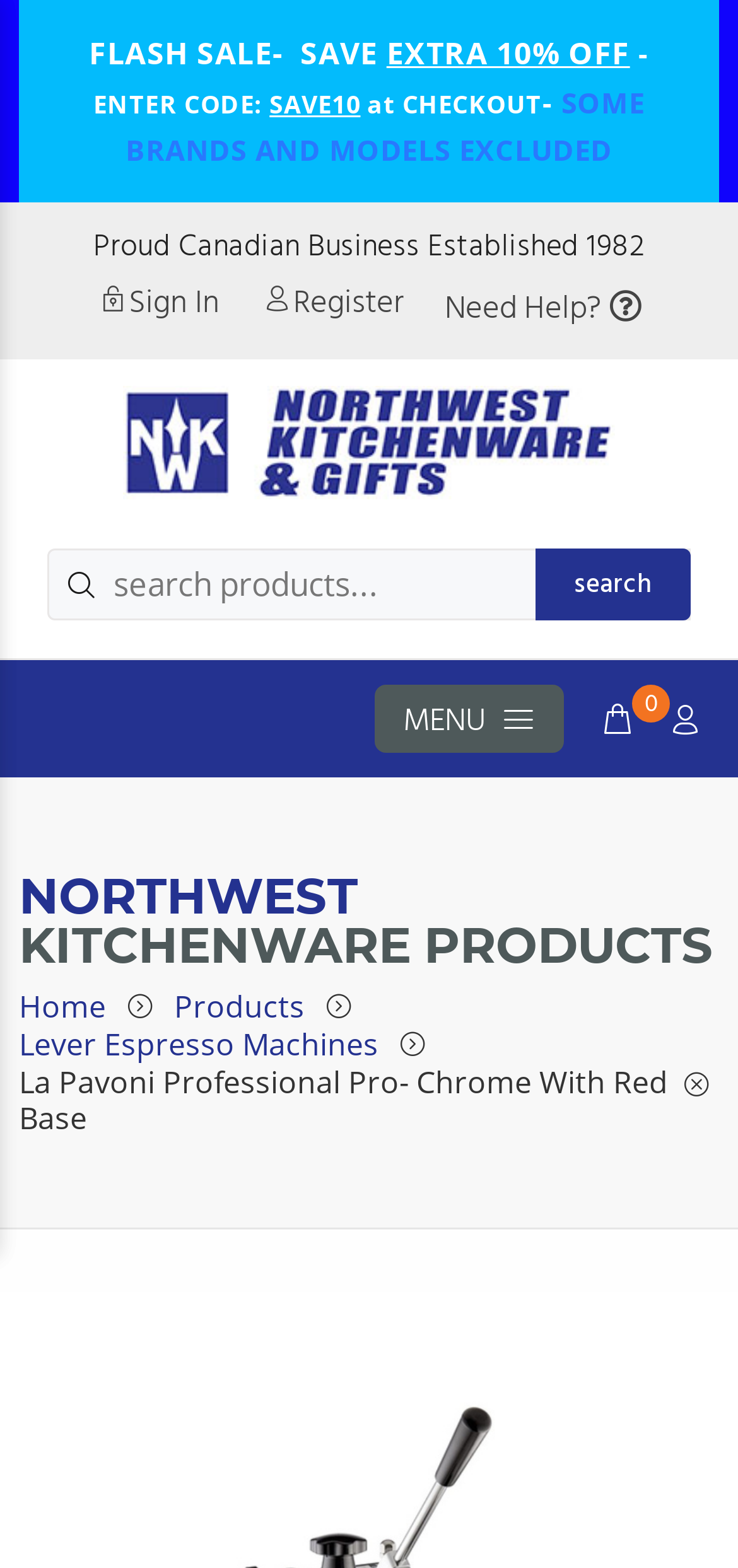Identify the bounding box coordinates for the region to click in order to carry out this instruction: "Sign in". Provide the coordinates using four float numbers between 0 and 1, formatted as [left, top, right, bottom].

[0.131, 0.172, 0.308, 0.214]